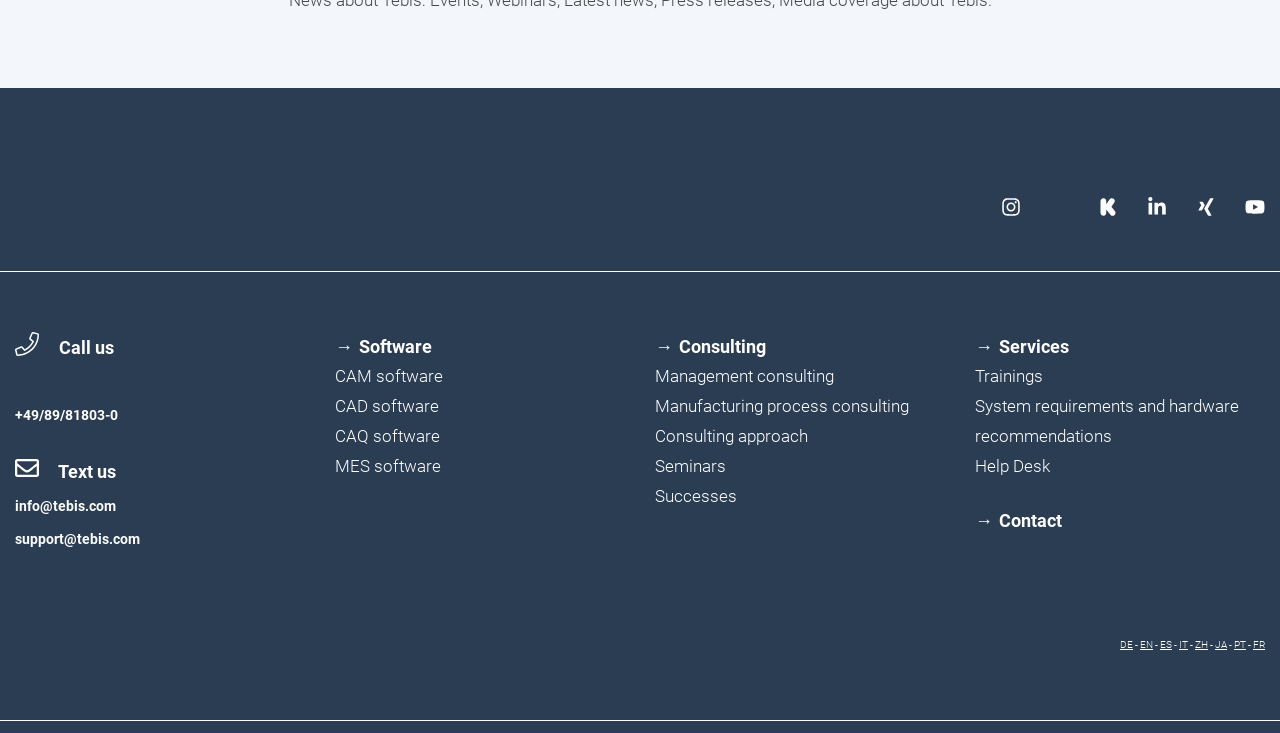Locate the bounding box coordinates of the element that should be clicked to fulfill the instruction: "Send an email to info@tebis.com".

[0.012, 0.68, 0.091, 0.702]